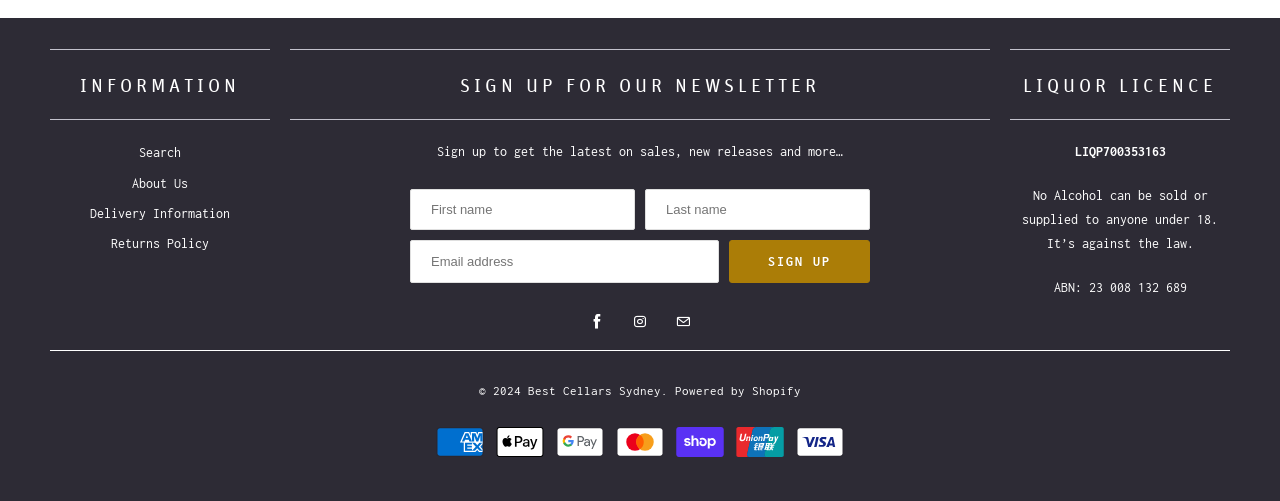Identify and provide the bounding box coordinates of the UI element described: "Delivery Information". The coordinates should be formatted as [left, top, right, bottom], with each number being a float between 0 and 1.

[0.07, 0.411, 0.18, 0.441]